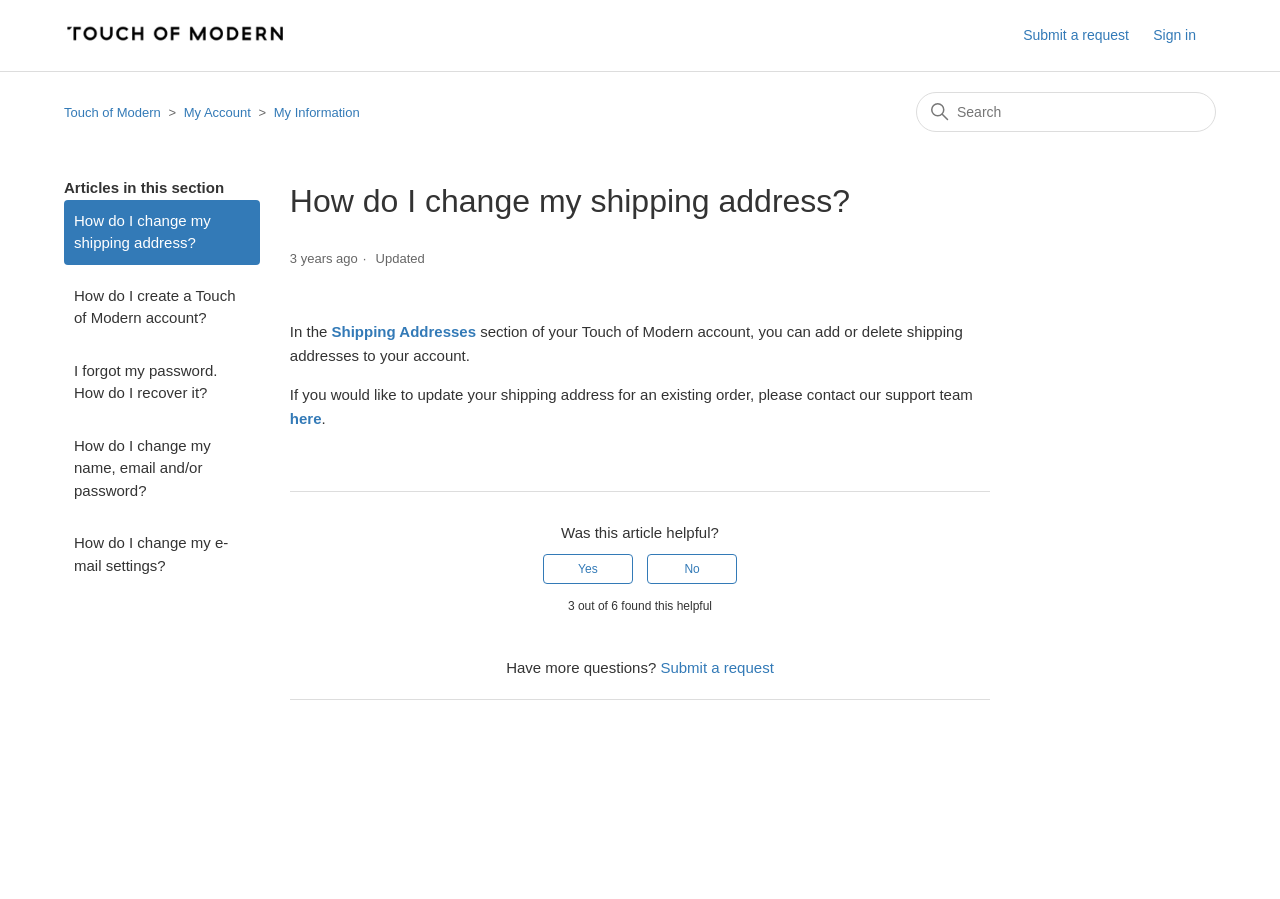What can I do if I have more questions?
Please provide a full and detailed response to the question.

The webpage provides a link to submit a request, which implies that users can submit their questions or concerns to the support team if they have more questions or need further assistance.